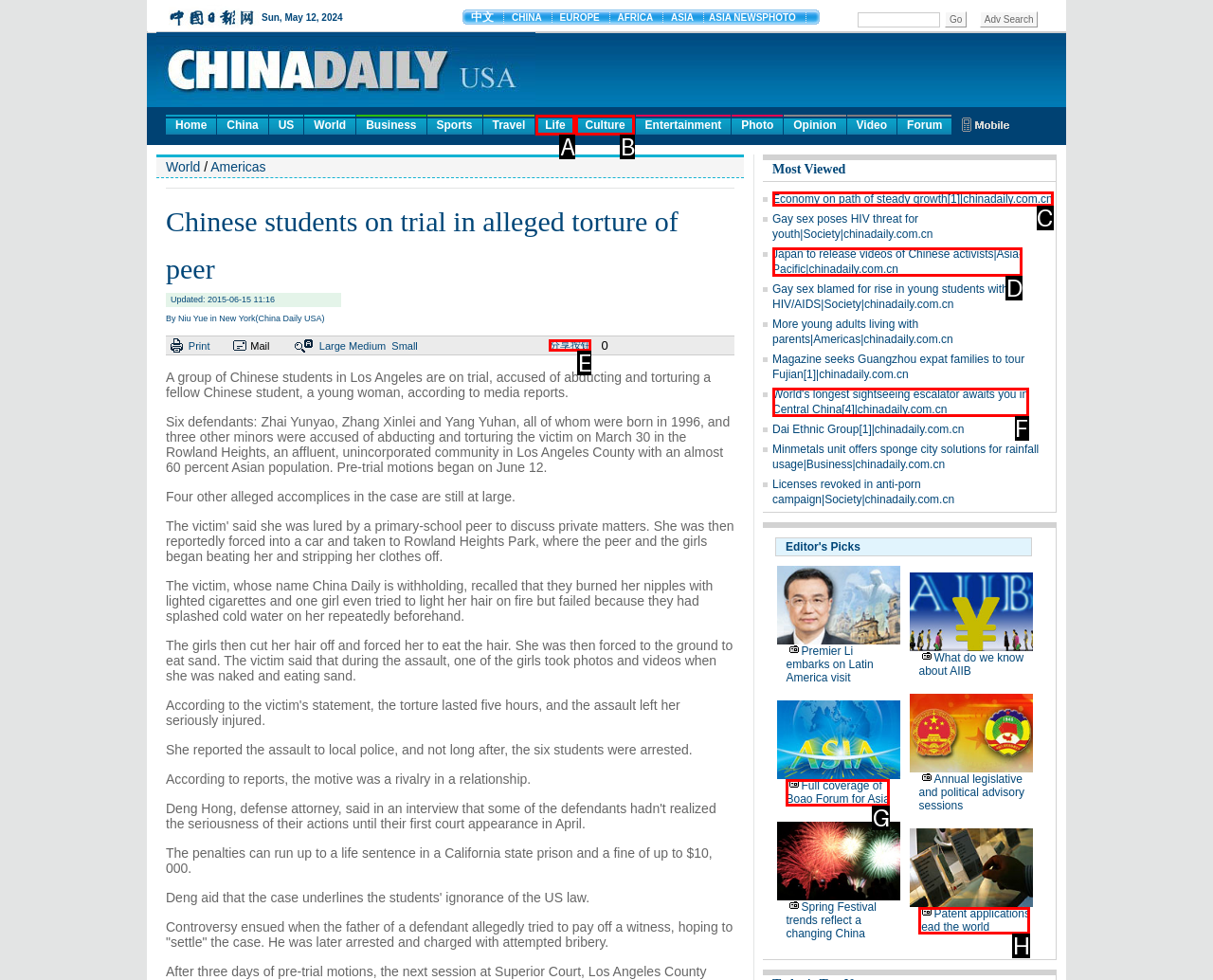Tell me which one HTML element I should click to complete the following instruction: Read the news about 'Economy on path of steady growth'
Answer with the option's letter from the given choices directly.

C